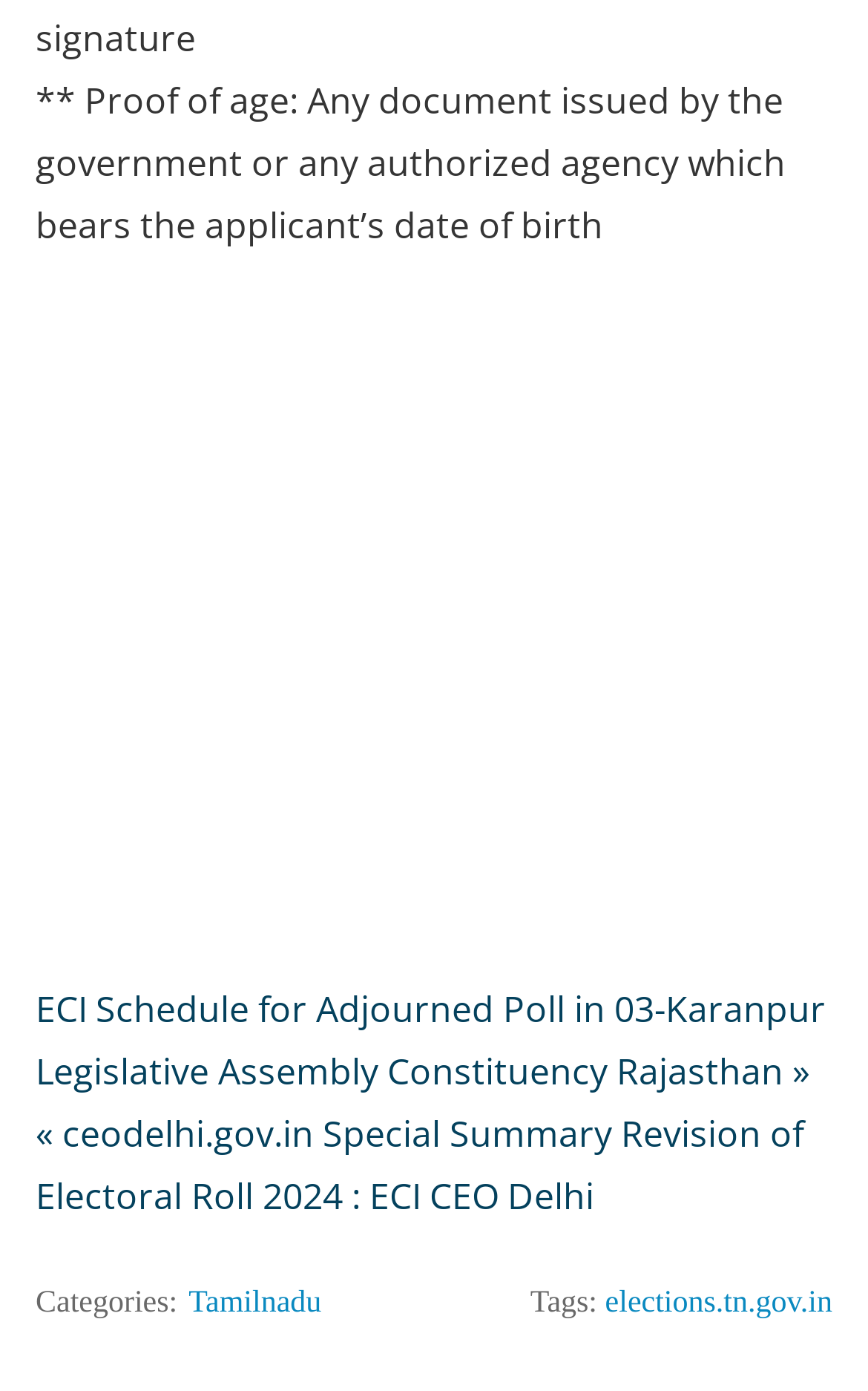Bounding box coordinates are specified in the format (top-left x, top-left y, bottom-right x, bottom-right y). All values are floating point numbers bounded between 0 and 1. Please provide the bounding box coordinate of the region this sentence describes: Leave a Comment

[0.206, 0.608, 0.794, 0.676]